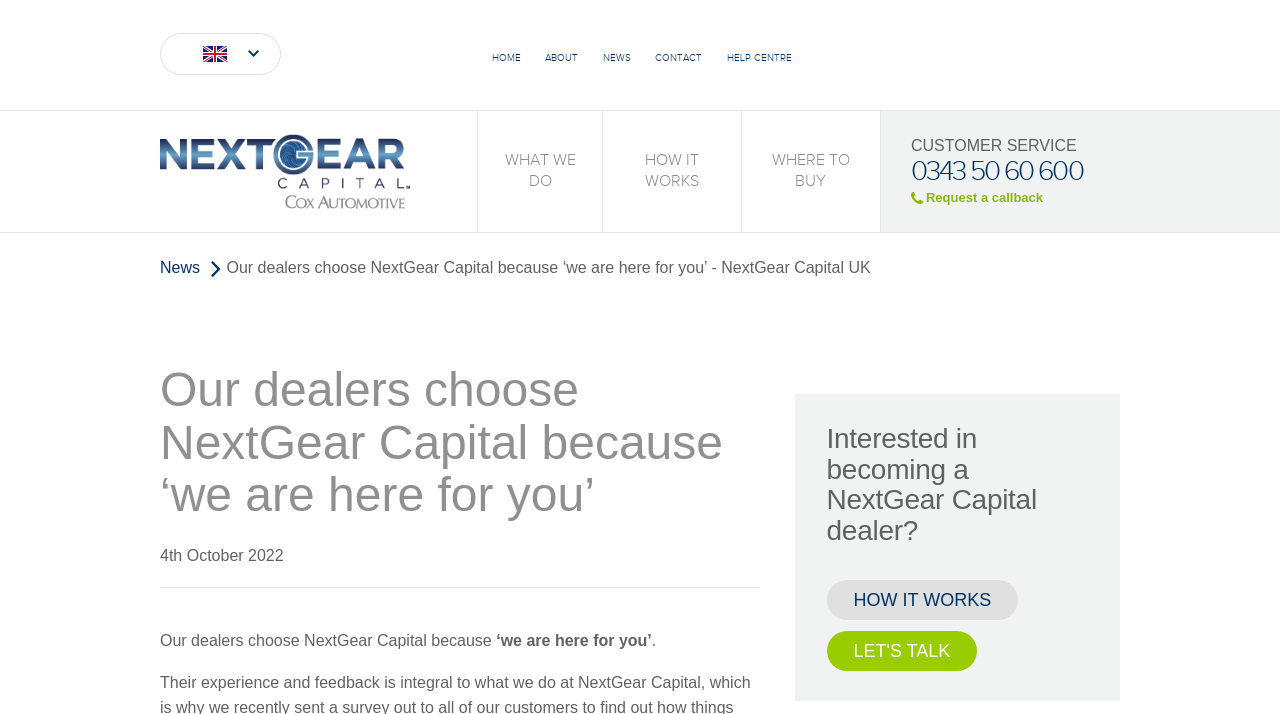Please locate and retrieve the main header text of the webpage.

Our dealers choose NextGear Capital because ‘we are here for you’